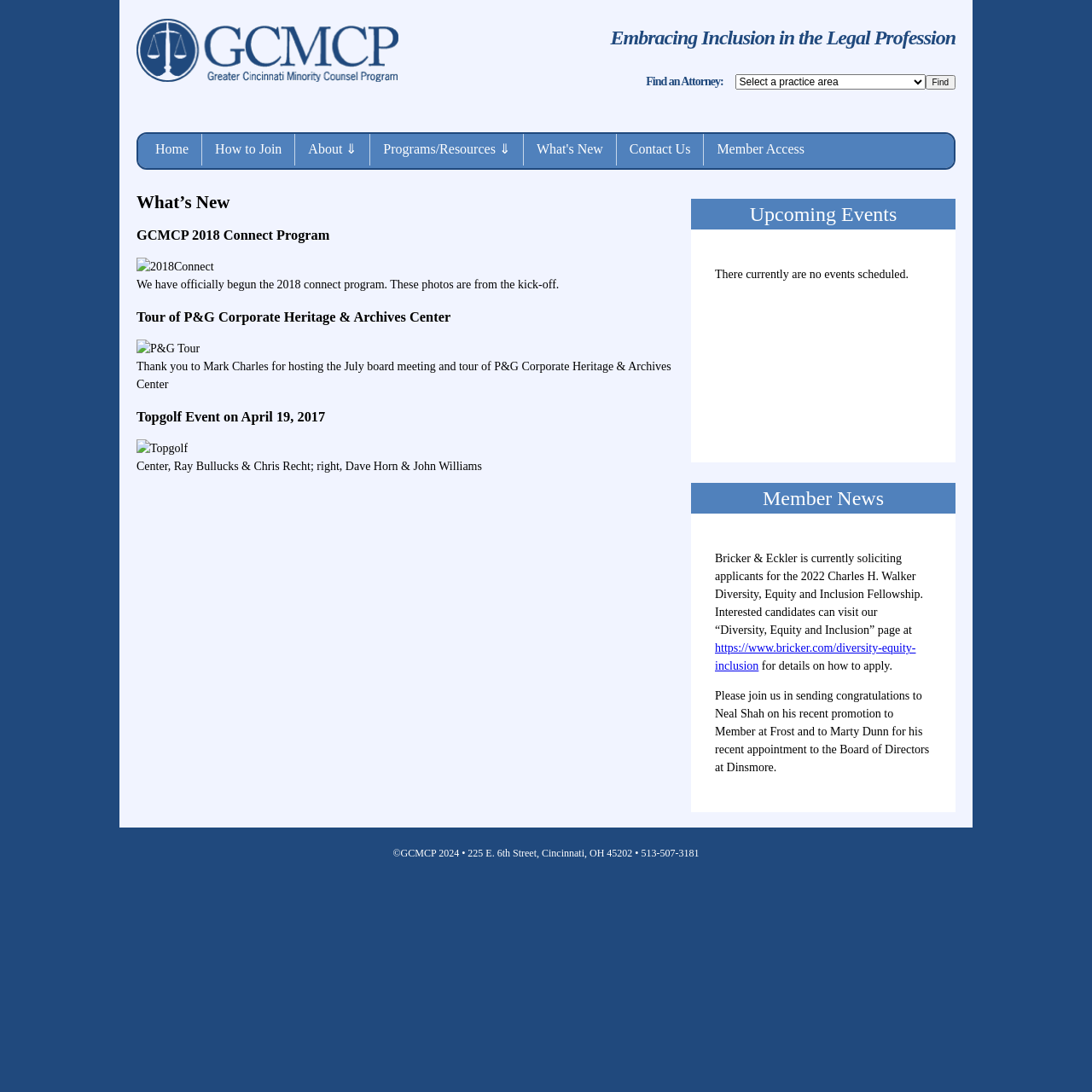Identify the coordinates of the bounding box for the element that must be clicked to accomplish the instruction: "Check the 'What's New' section".

[0.48, 0.123, 0.565, 0.152]